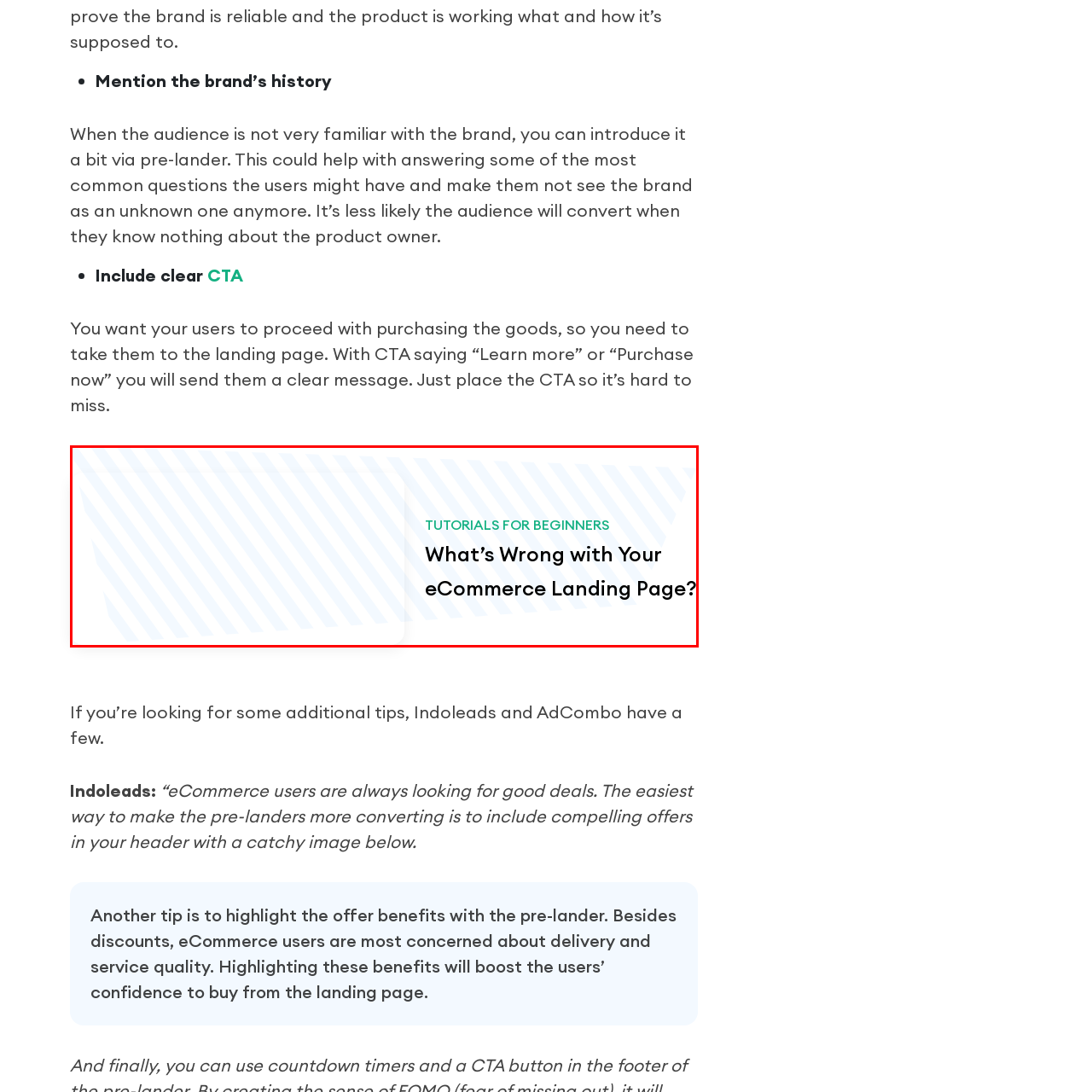Analyze the content inside the red-marked area, What is the purpose of the eCommerce guide? Answer using only one word or a concise phrase.

Improving landing page effectiveness